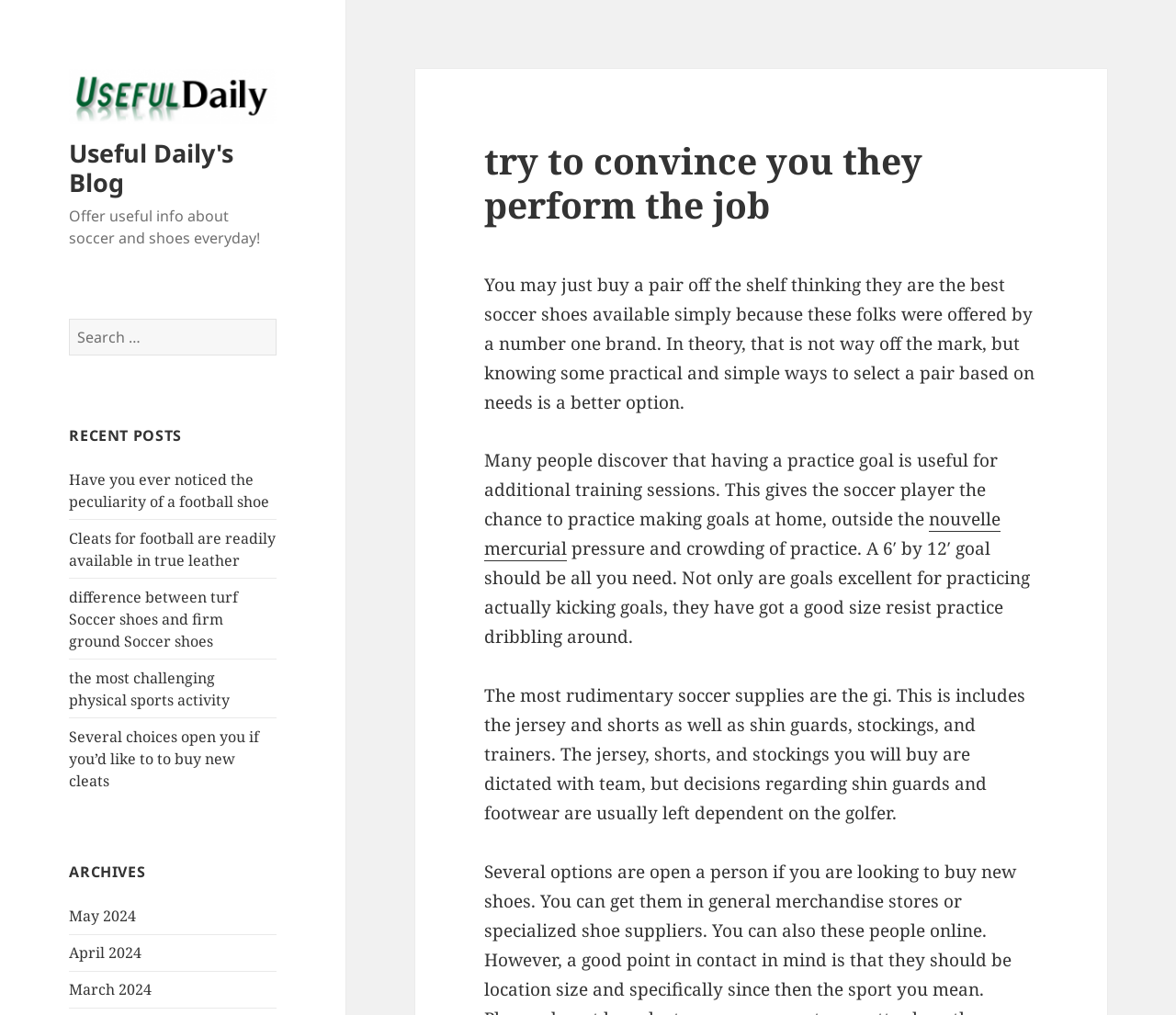Please identify the primary heading on the webpage and return its text.

try to convince you they perform the job